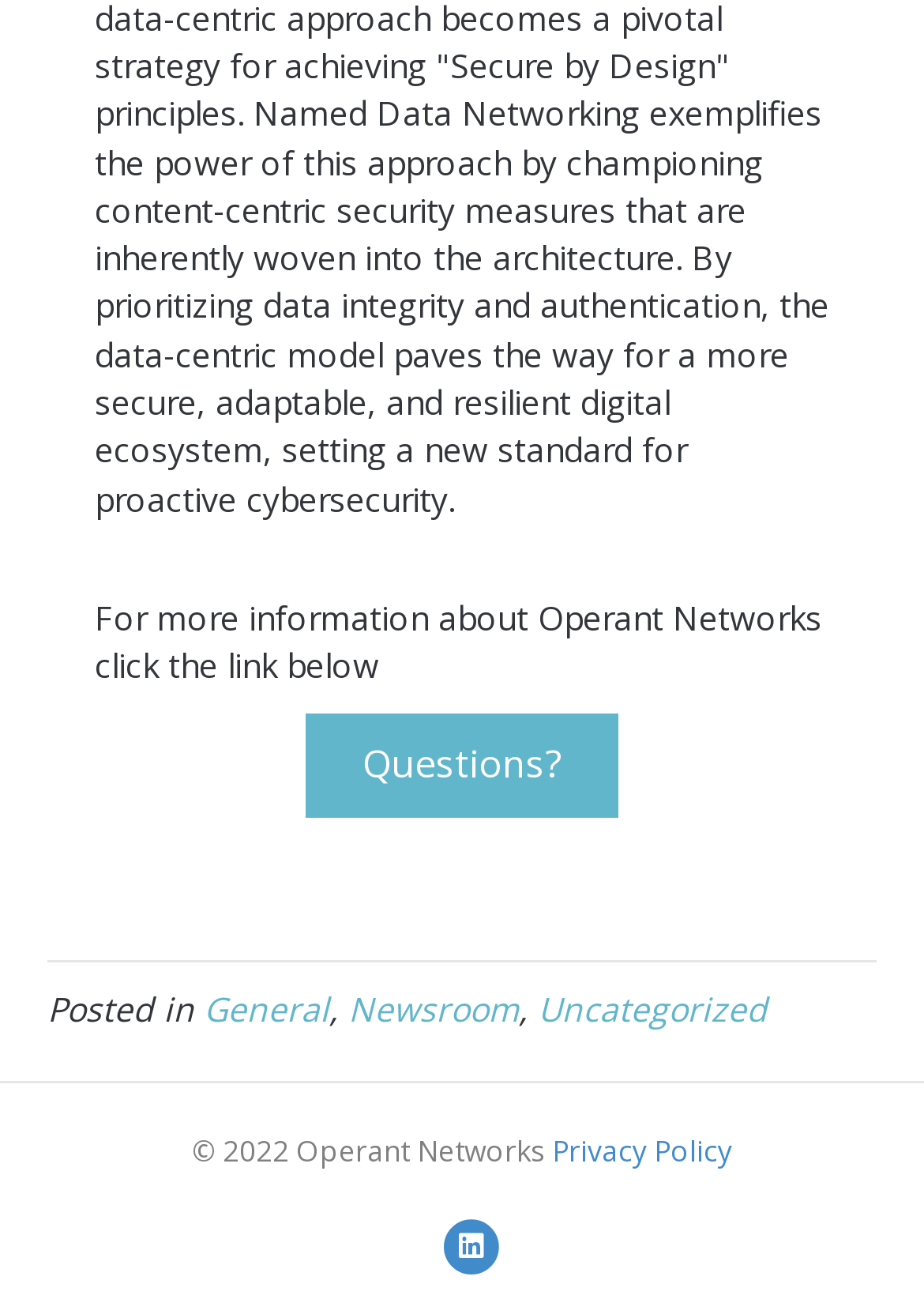Find the bounding box of the UI element described as: "Privacy Policy". The bounding box coordinates should be given as four float values between 0 and 1, i.e., [left, top, right, bottom].

[0.597, 0.87, 0.792, 0.901]